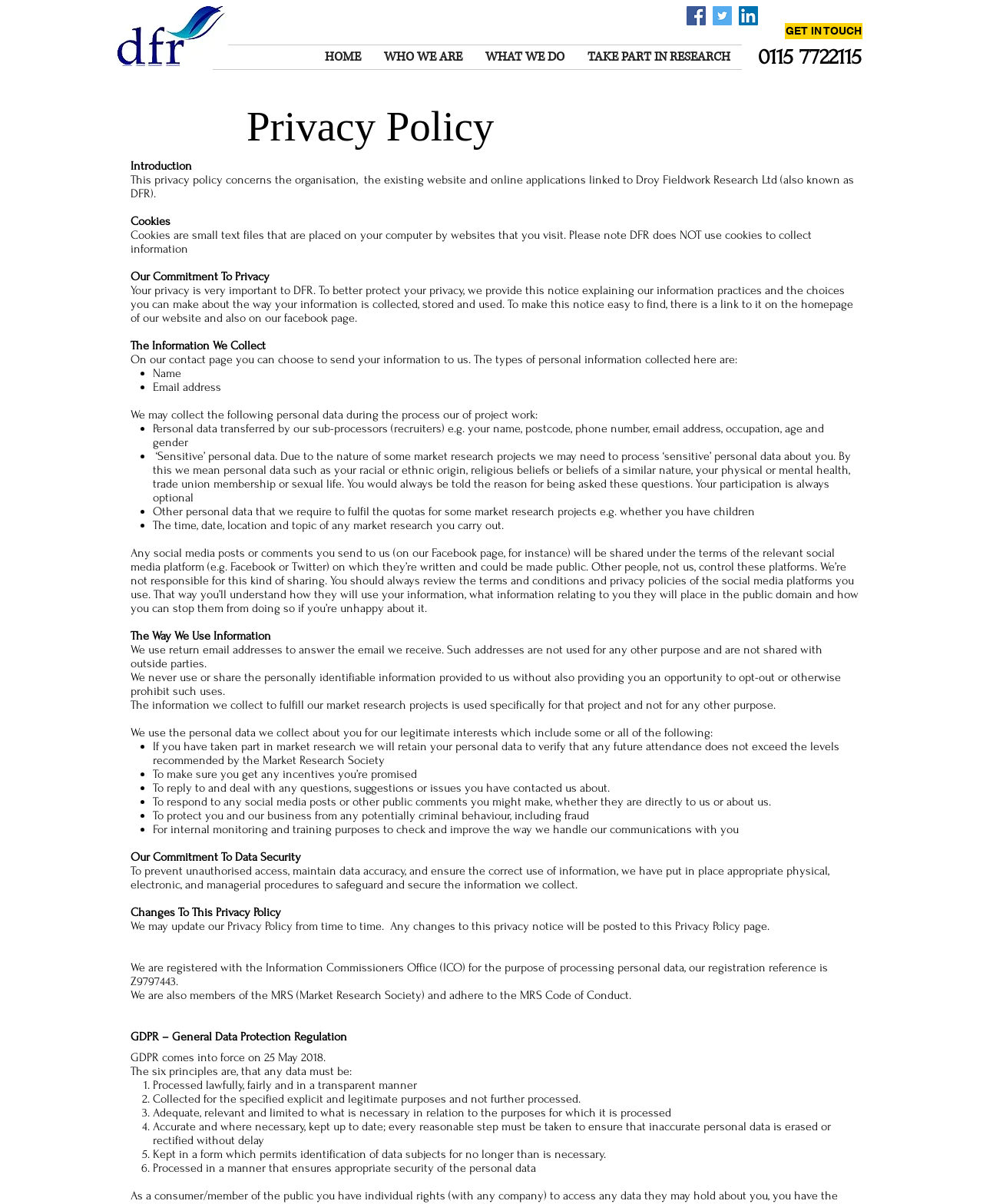Using the elements shown in the image, answer the question comprehensively: How does DFR use return email addresses?

According to the privacy policy, DFR uses return email addresses to respond to emails received, and does not use them for any other purpose or share them with outside parties.